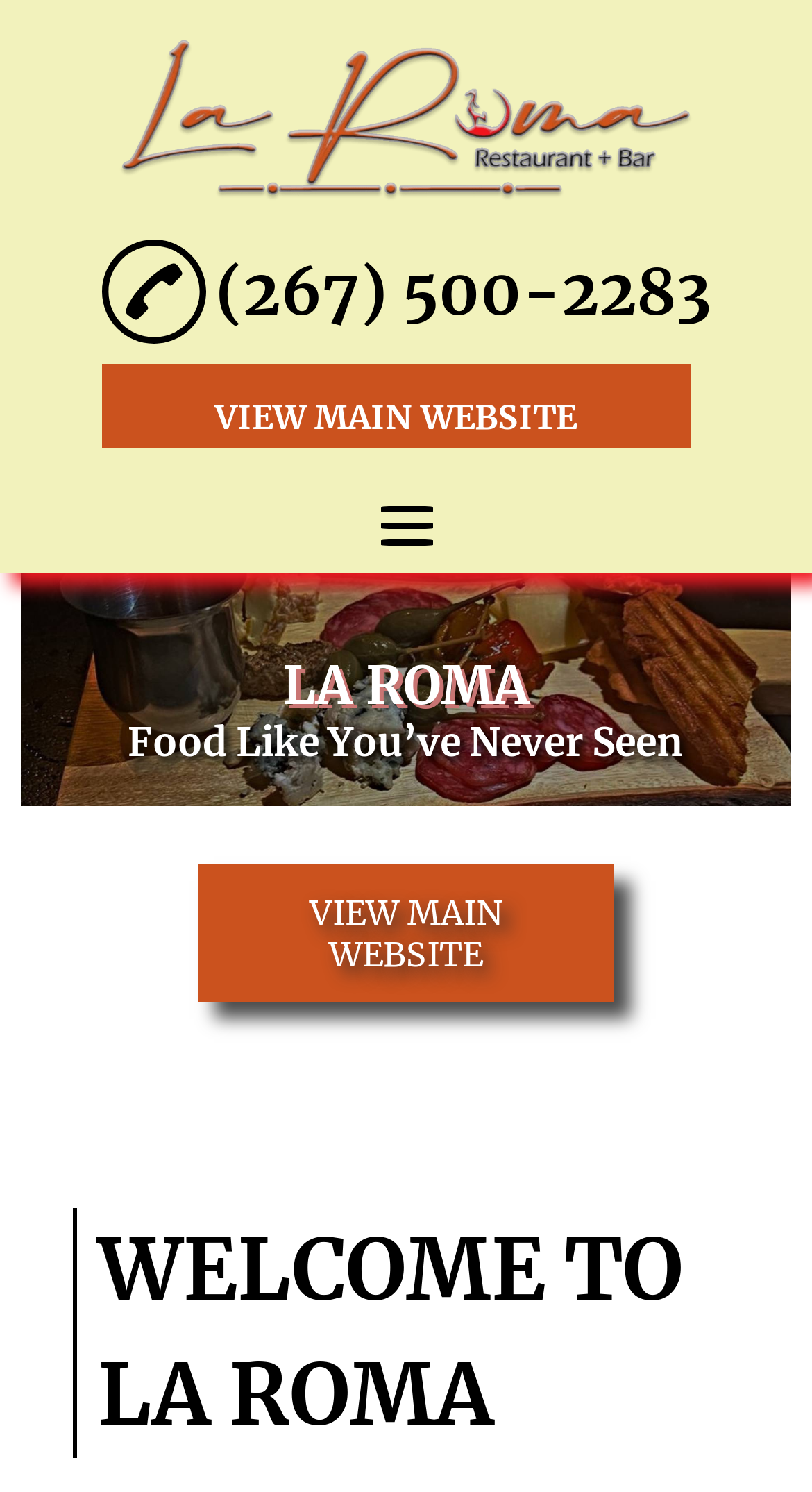What is the name of the restaurant?
Give a detailed explanation using the information visible in the image.

The name of the restaurant can be found in the top-left corner of the webpage, where it is written in bold font as 'La Roma'. This is also confirmed by the image with the same name.